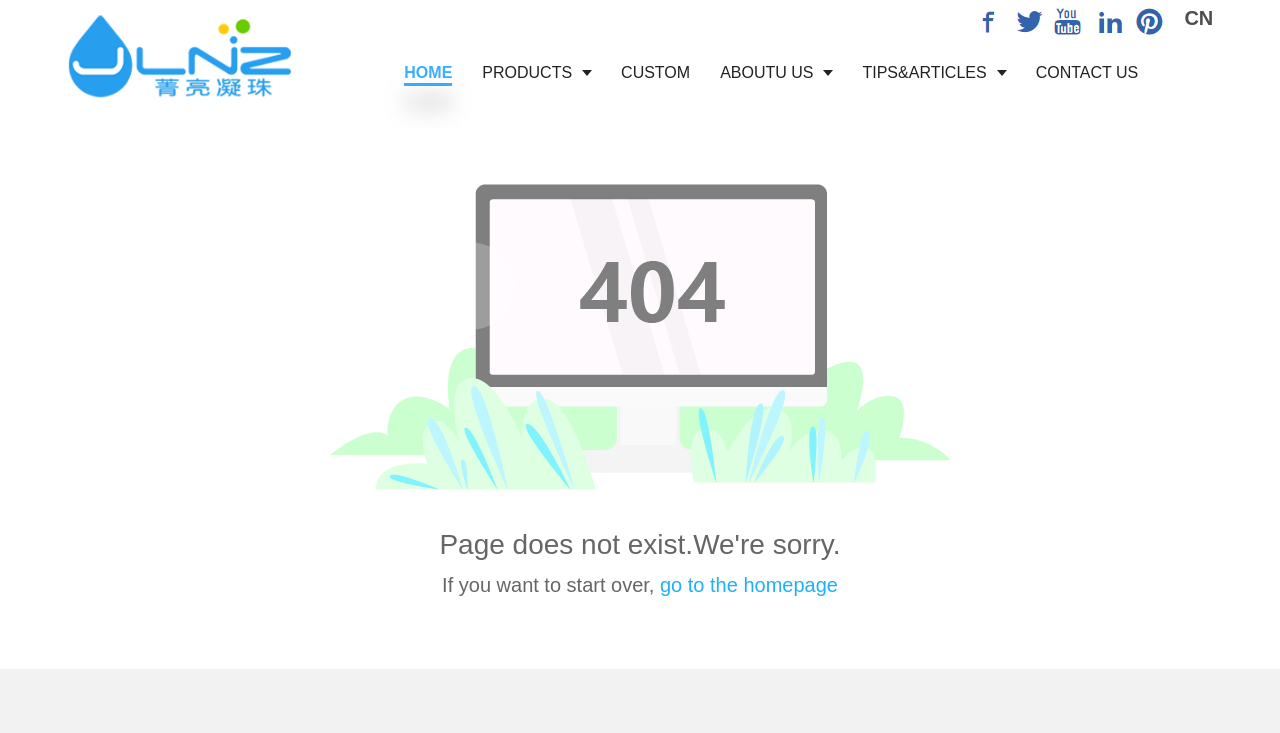What is the error message on the page?
Look at the webpage screenshot and answer the question with a detailed explanation.

I see an image with the text 'Page does not exist. We're sorry.' which indicates an error message on the page.